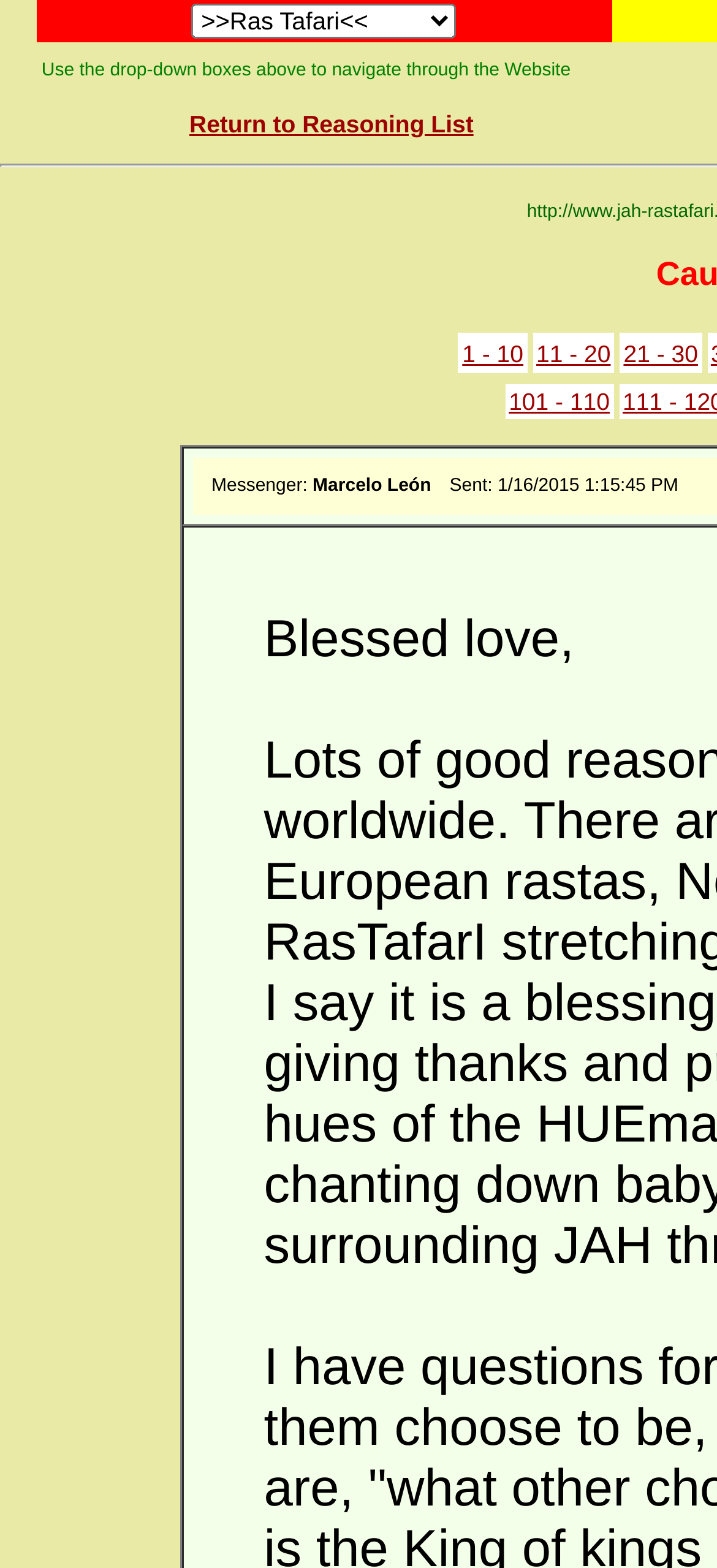Offer a meticulous description of the webpage's structure and content.

The webpage appears to be a forum or discussion board focused on the topic of Caucasians becoming Rastafari. At the top, there is a title "JAH - Caucasians becoming rastafari - View Messages" and a combobox with a dropdown menu. Below the title, there is a table with two cells, one containing the text ">>Ras Tafari<<" and the other with a message instructing users to use the drop-down boxes above to navigate through the website.

On the left side of the page, there is a table with a single row containing two cells. The first cell has a link labeled "Return to Reasoning List", and the second cell is empty. Below this table, there are three grid cells arranged horizontally, each containing a link labeled with a range of numbers (1-10, 11-20, 21-30). Further down, there is another grid cell with a link labeled "101-110".

The main content of the page appears to be a message or post from a user named Marcelo León, sent on January 16, 2015, at 1:15:45 PM. The message is displayed in a table with two rows, one containing the sender's name and the other containing the sent date and time.